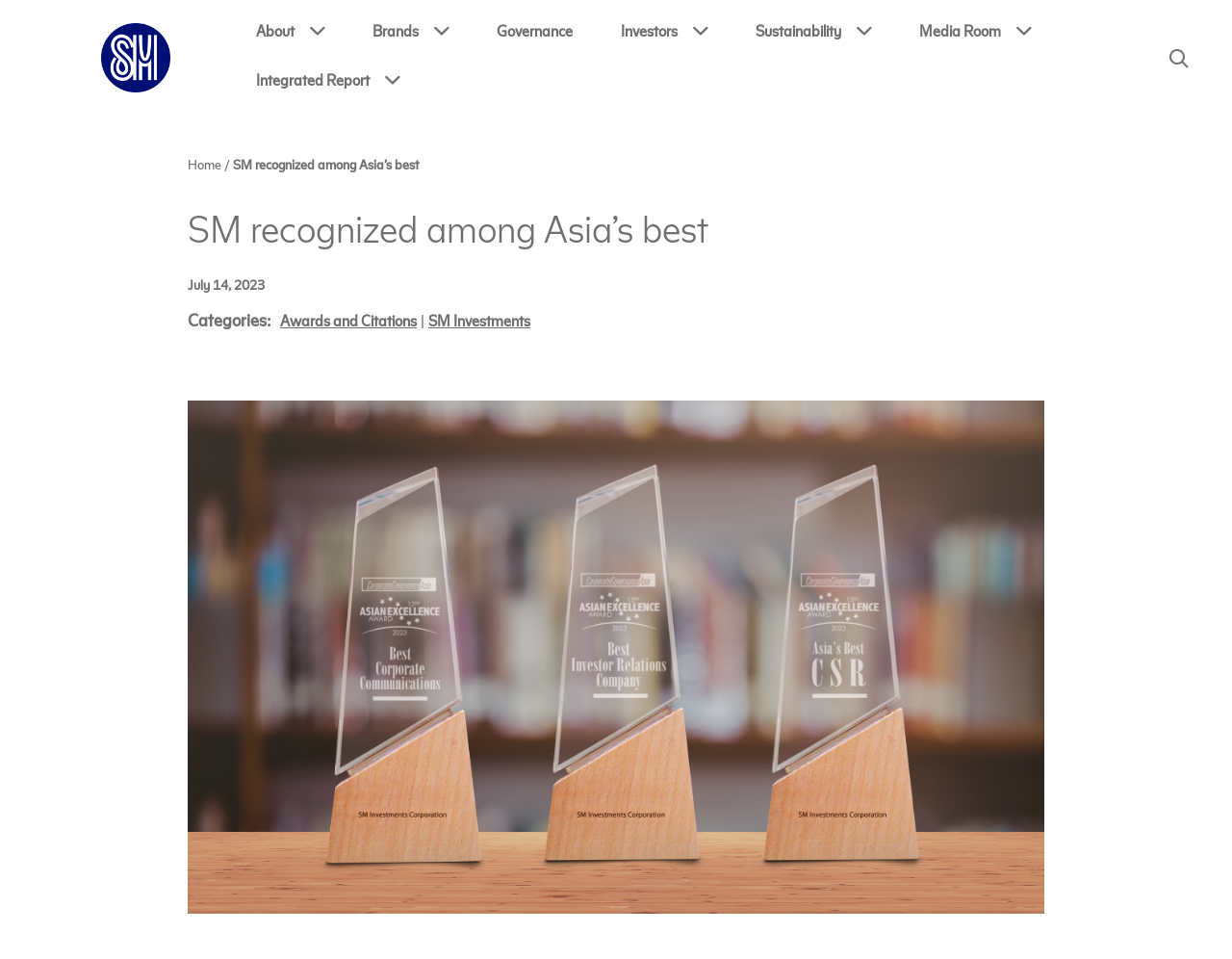Summarize the webpage comprehensively, mentioning all visible components.

The webpage is about SM Investments Corporation, a leading conglomerate in the Philippines, and its recent achievement of receiving three major wins at the 13th Asian Excellence Award of Corporate Governance Asia.

At the top of the page, there is a logo of SM Investments Corporation, which is an image linked to the corporation's description. Below the logo, there are six main navigation links: About, Brands, Governance, Investors, Sustainability, and Media Room. These links are aligned horizontally and take up about half of the page's width.

On the right side of the page, there is a smaller link to the Integrated Report. Below the navigation links, there is a breadcrumb navigation section that shows the current page's location, with links to the Home page and the current page's title, "SM recognized among Asia's best".

The main content of the page is divided into two sections. The top section has a heading with the same title as the page, "SM recognized among Asia's best", and a timestamp showing the date "July 14, 2023". Below the heading, there are two categories listed: "Awards and Citations" and "SM Investments", separated by a vertical bar.

The bottom section of the main content features a large image that takes up most of the page's width, with a caption "SM recognized among Asia's best". There is no text description of the image, but it likely relates to the award or the corporation.

At the very top right corner of the page, there is a small icon with a dropdown menu, but its purpose is not clear from the accessibility tree.